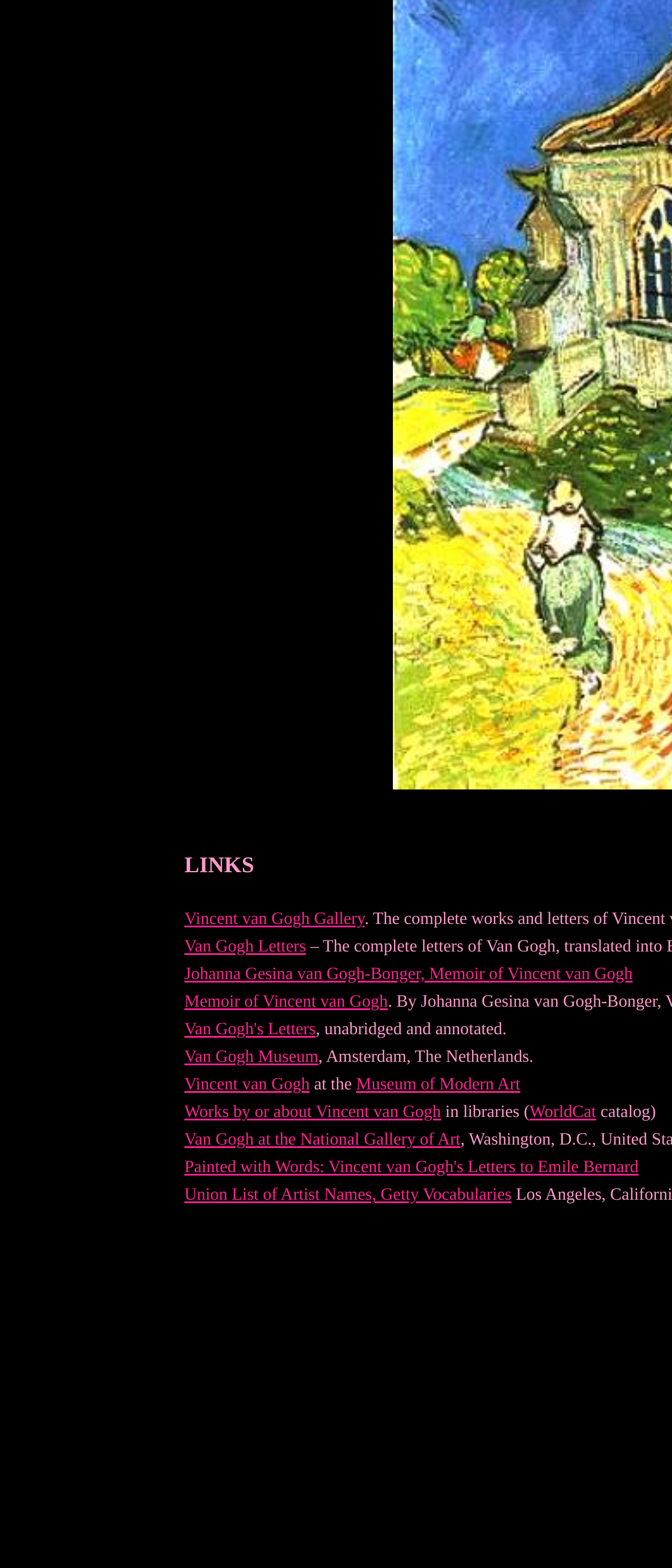What is the name of the book written by Vincent van Gogh?
Answer the question in as much detail as possible.

The link 'Painted with Words: Vincent van Gogh's Letters to Emile Bernard' suggests that Vincent van Gogh wrote a book called 'Letters to Emile Bernard'.